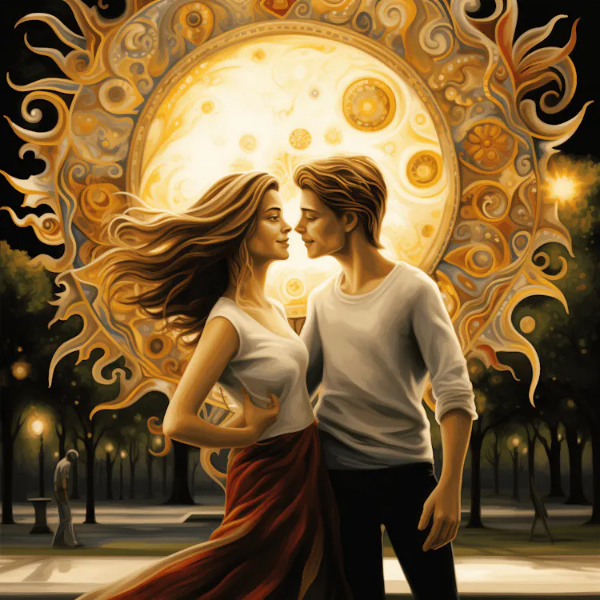Answer the question in a single word or phrase:
What is the zodiac sign associated with the themes of love and harmony?

Libra